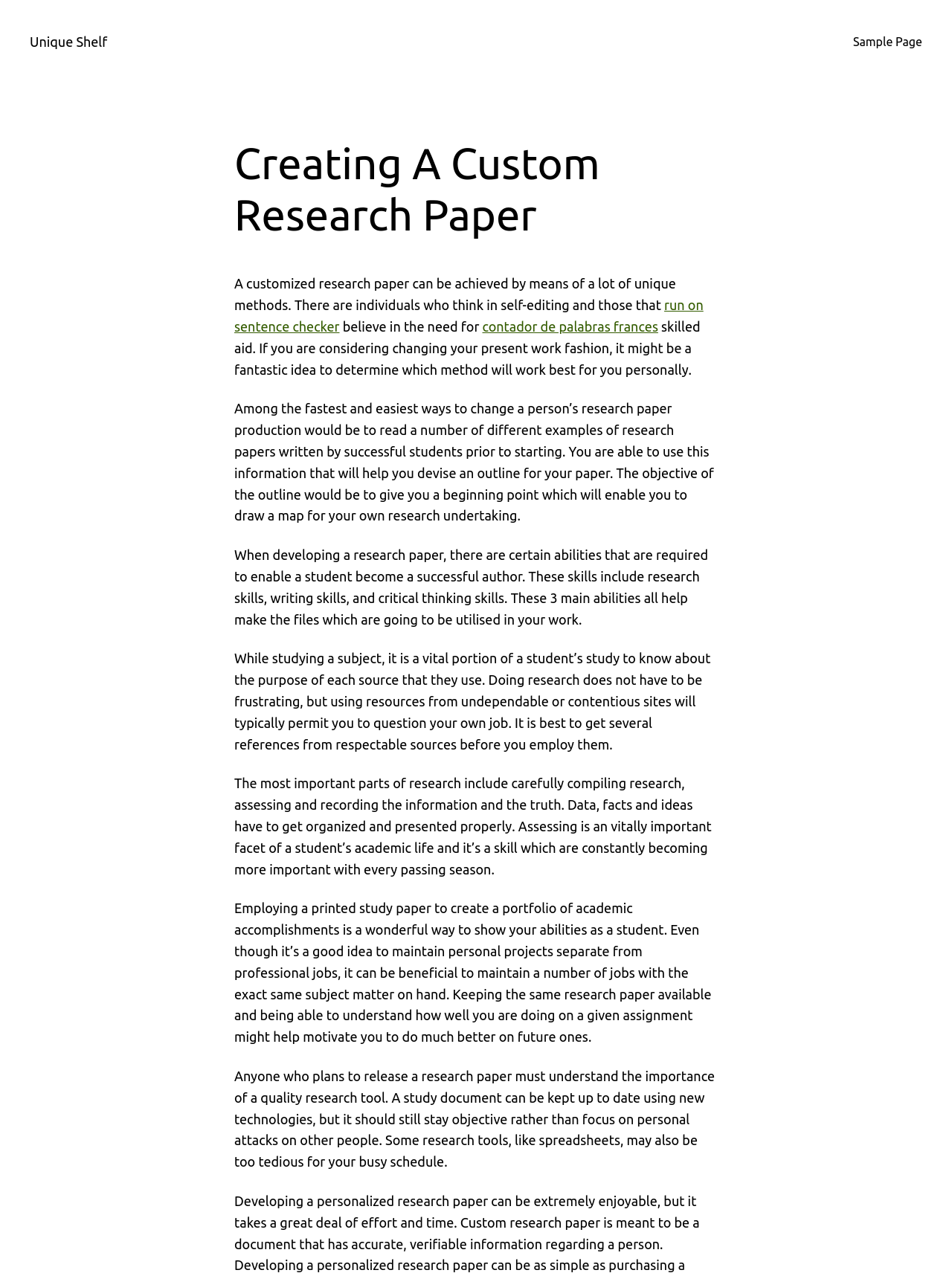What is the purpose of reading research papers?
Offer a detailed and exhaustive answer to the question.

According to the webpage, reading research papers written by successful students can help a person devise an outline for their own paper, which serves as a starting point for their research project.